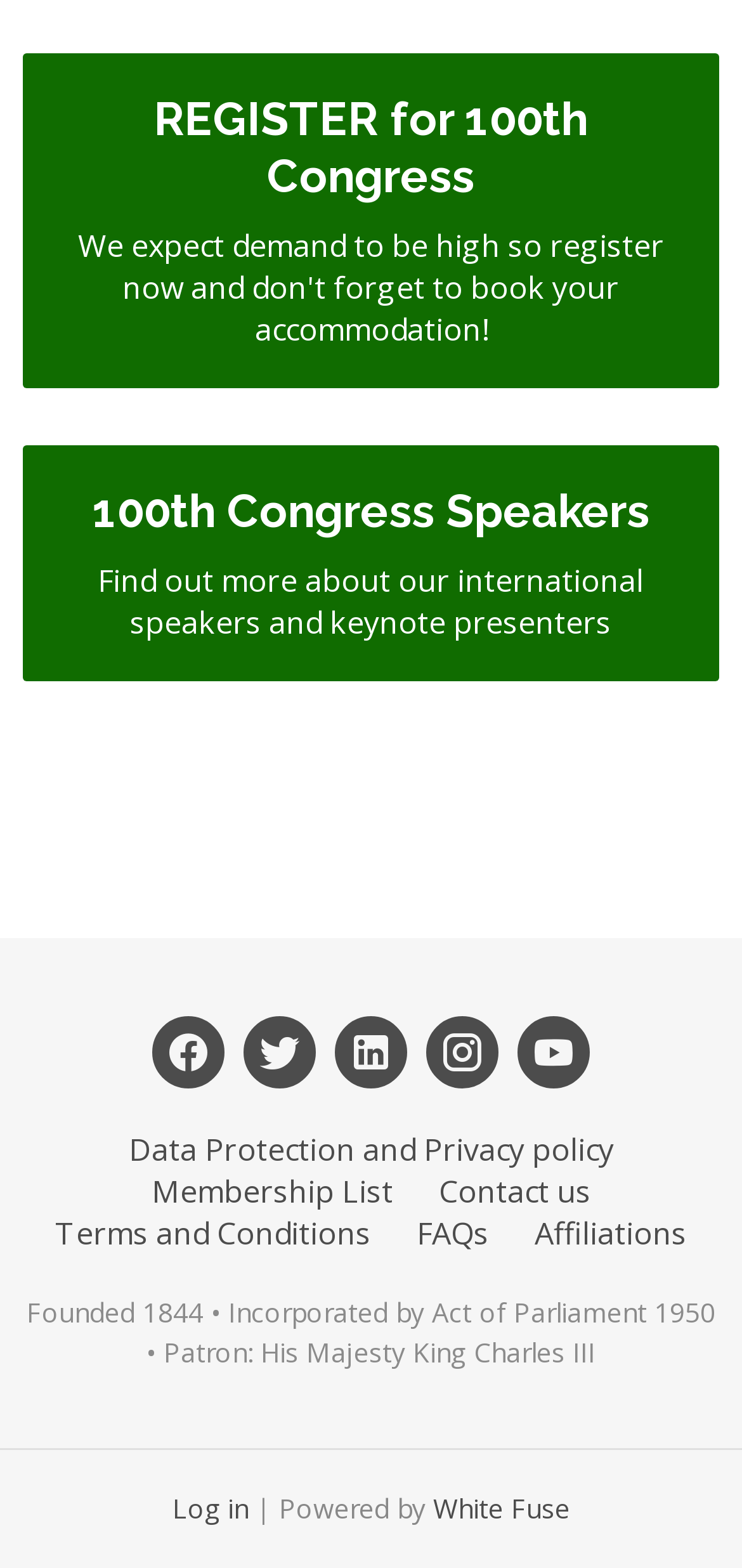Could you find the bounding box coordinates of the clickable area to complete this instruction: "learn more about the 100th Congress speakers"?

[0.03, 0.284, 0.97, 0.435]